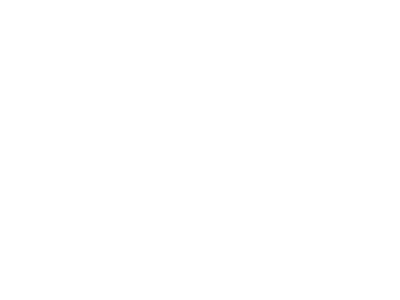Explain the scene depicted in the image, including all details.

The image represents a visual element associated with a moving services company that emphasizes their comprehensive service offerings. It is likely a logo or an icon that encapsulates key attributes of the company, symbolizing their commitment to providing various types of moves. This includes residential and commercial moving services across major Canadian cities, specifically Calgary, Edmonton, and Vancouver. The imagery is positioned alongside text that highlights their dedication to customer satisfaction, showcasing that they understand the value of excellent service in making clients happy. This could serve to enhance brand recognition and convey professionalism in their operations.